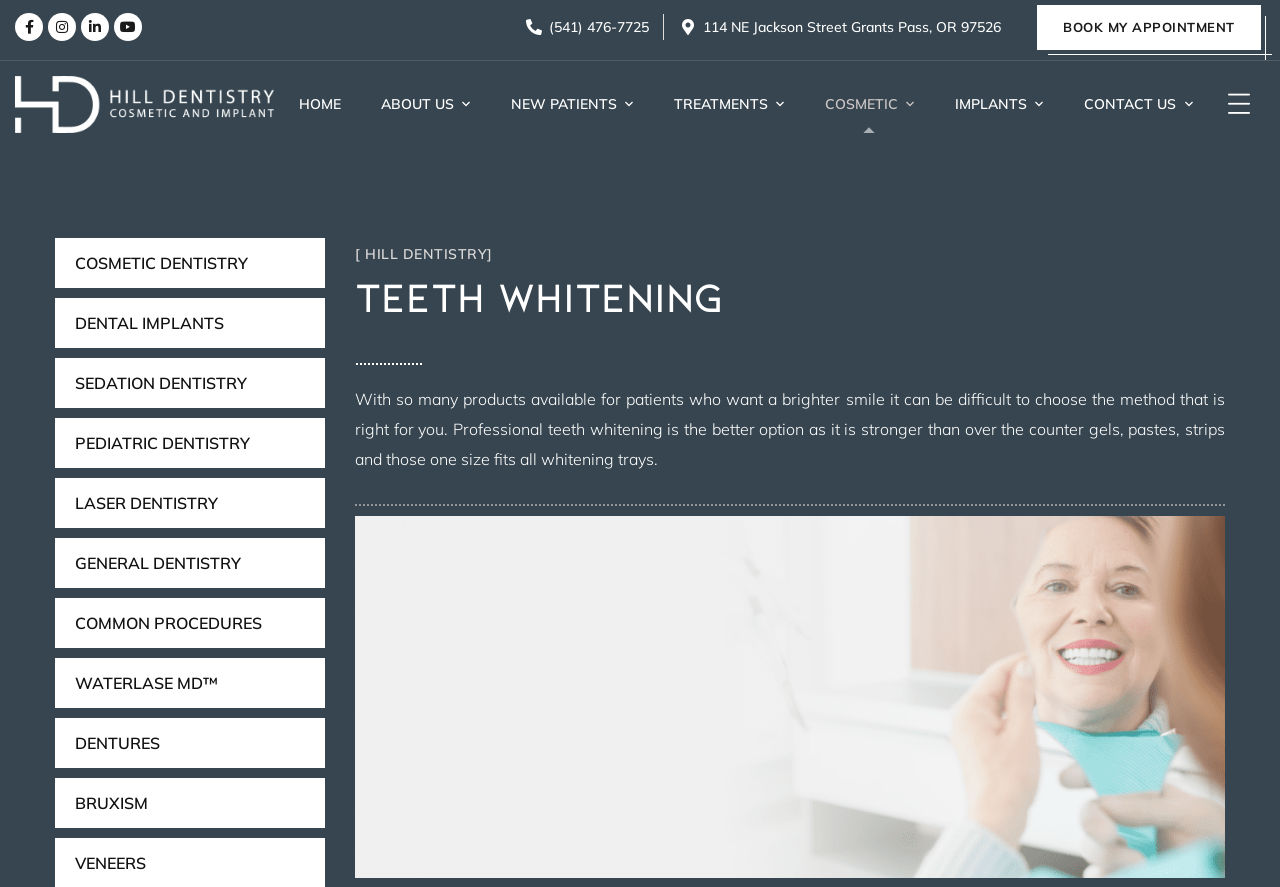Return the bounding box coordinates of the UI element that corresponds to this description: "About Us". The coordinates must be given as four float numbers in the range of 0 and 1, [left, top, right, bottom].

[0.298, 0.085, 0.368, 0.15]